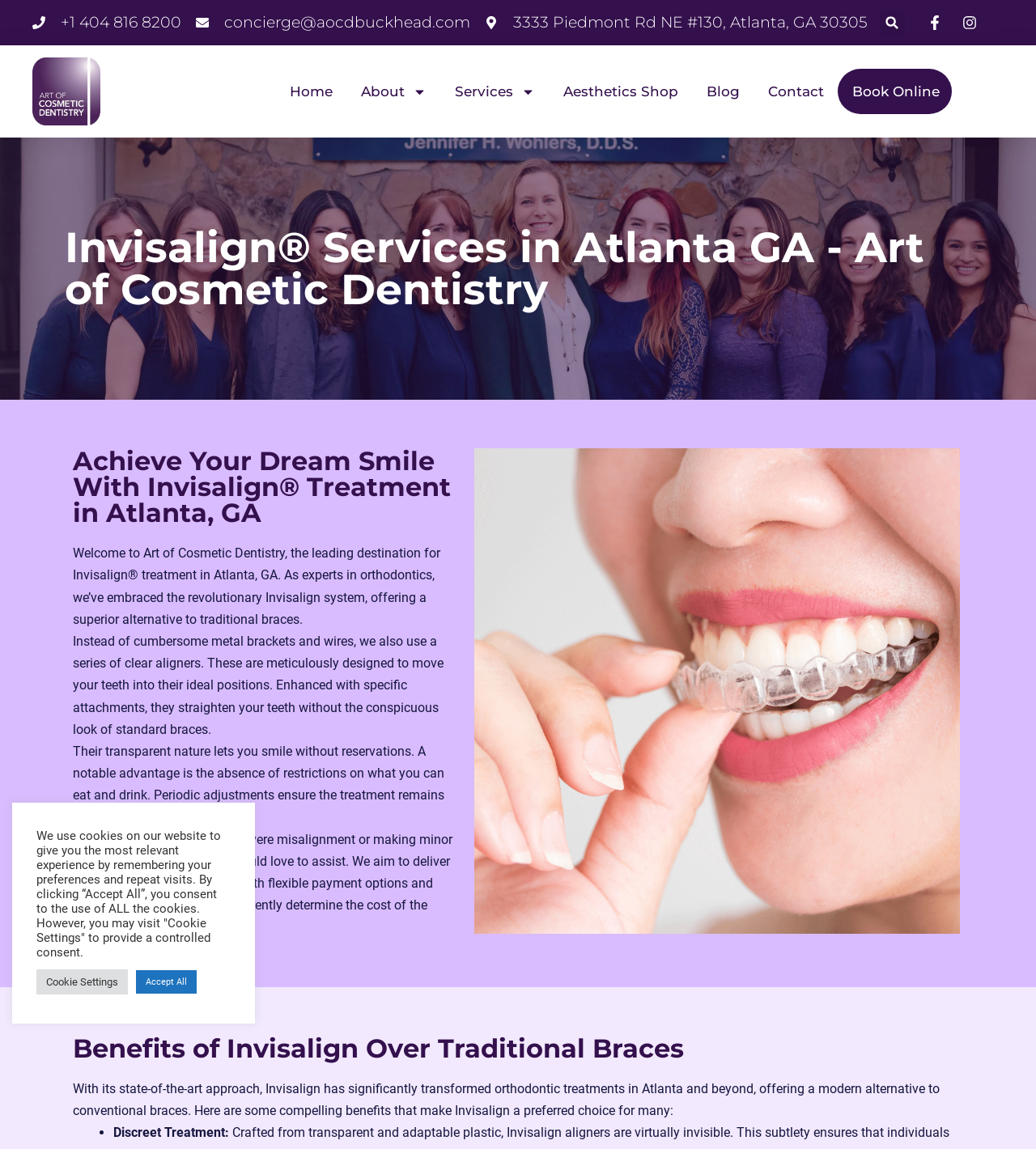What is the phone number to contact the dentist?
Answer the question with a thorough and detailed explanation.

I found the phone number by looking at the top section of the webpage, where the contact information is usually displayed. The phone number is a link with the text '+1 404 816 8200'.